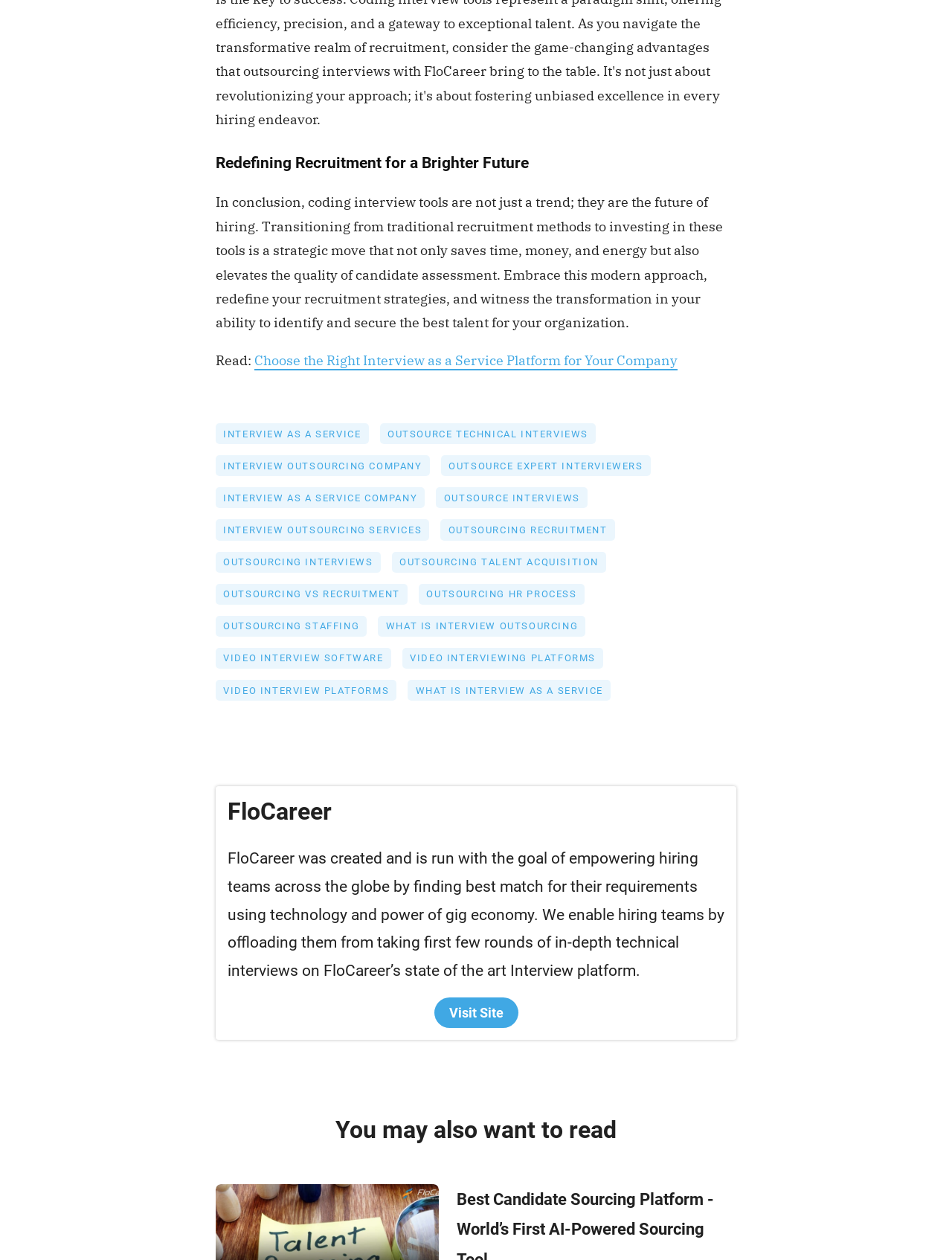Identify the bounding box for the UI element described as: "interview as a service company". The coordinates should be four float numbers between 0 and 1, i.e., [left, top, right, bottom].

[0.227, 0.387, 0.458, 0.412]